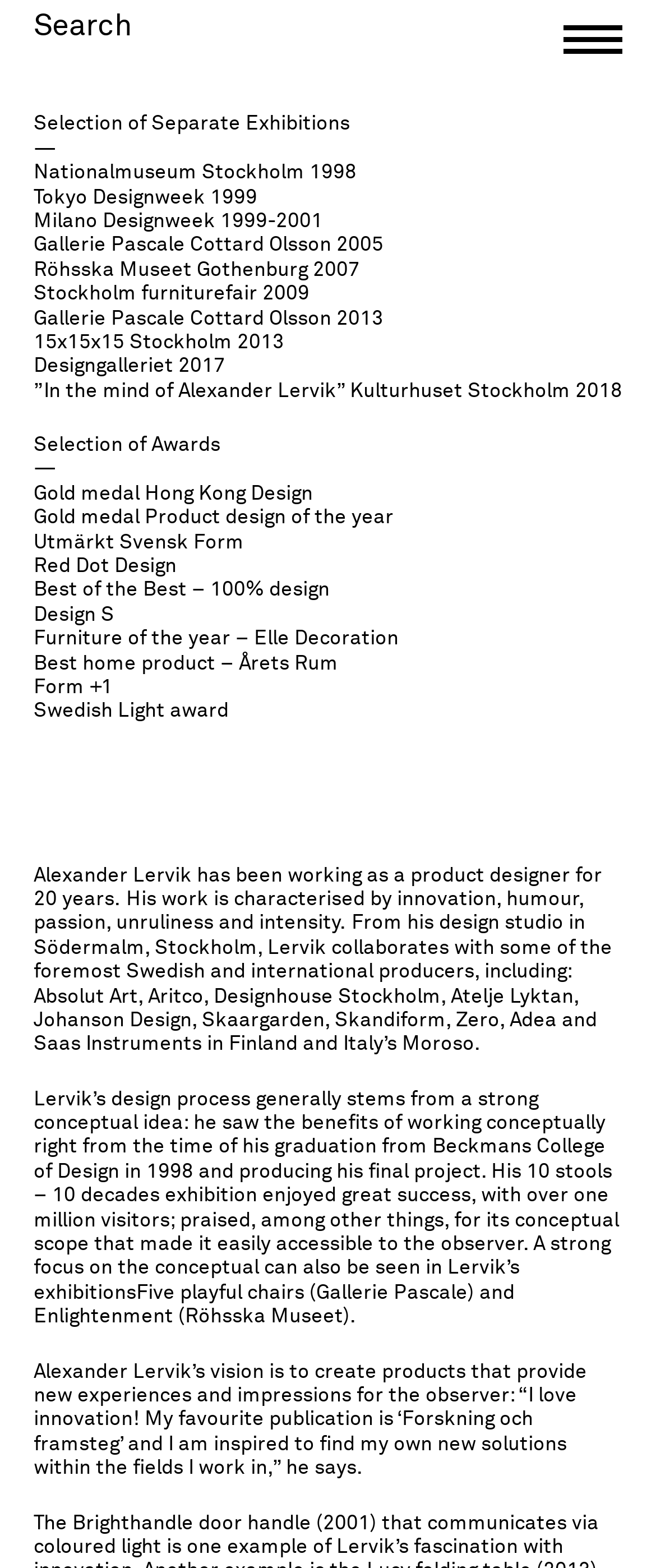Using floating point numbers between 0 and 1, provide the bounding box coordinates in the format (top-left x, top-left y, bottom-right x, bottom-right y). Locate the UI element described here: parent_node: Design aria-label="Toggle Navigation"

[0.859, 0.011, 0.949, 0.049]